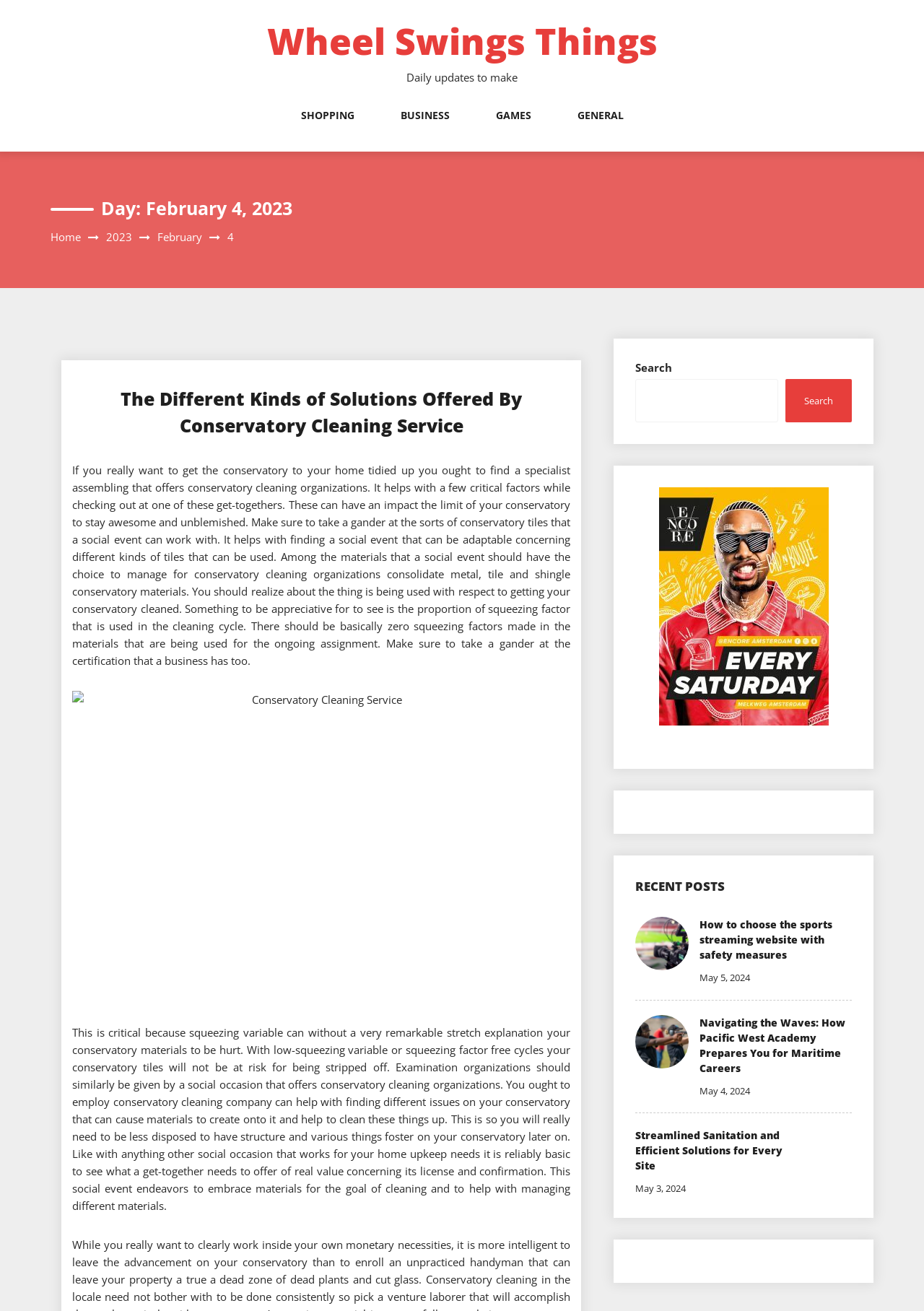Determine the bounding box coordinates of the clickable element to complete this instruction: "Click on the 'SHOPPING' link". Provide the coordinates in the format of four float numbers between 0 and 1, [left, top, right, bottom].

[0.325, 0.083, 0.383, 0.116]